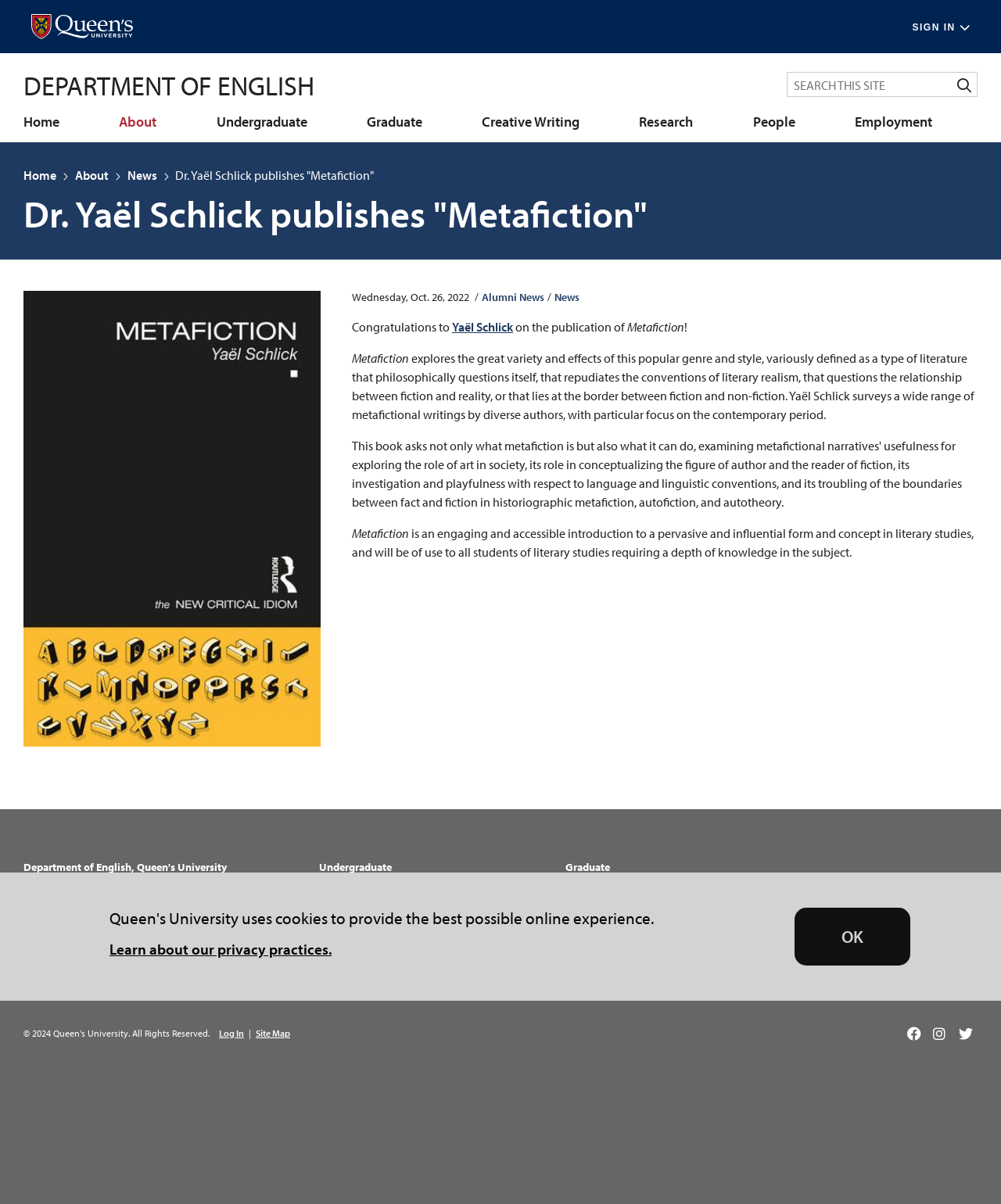Determine the bounding box coordinates for the UI element with the following description: "About". The coordinates should be four float numbers between 0 and 1, represented as [left, top, right, bottom].

[0.105, 0.095, 0.202, 0.118]